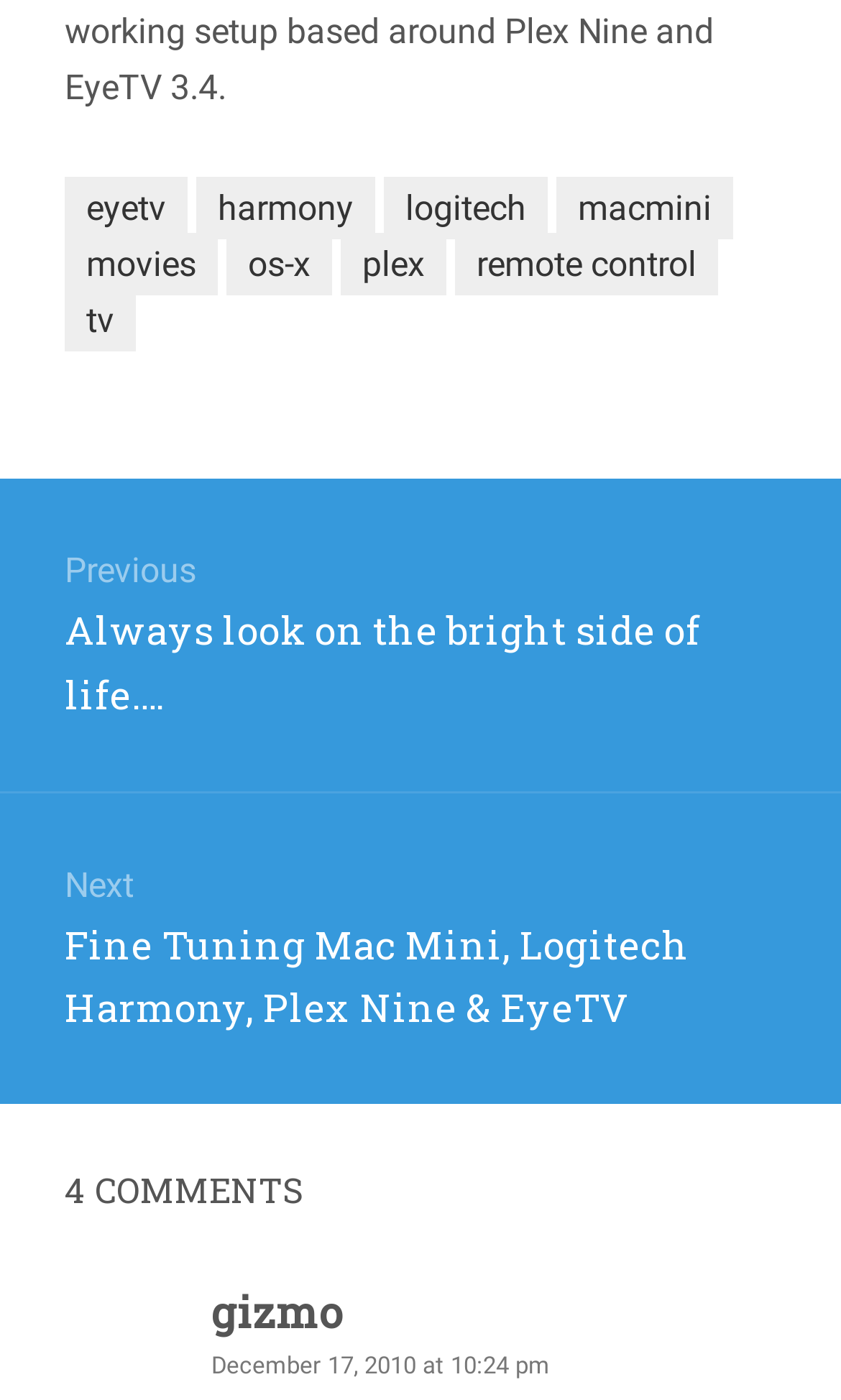How many comments are there?
We need a detailed and meticulous answer to the question.

The number of comments can be found by looking at the heading element with the text '4 COMMENTS' at [0.077, 0.835, 0.923, 0.866].